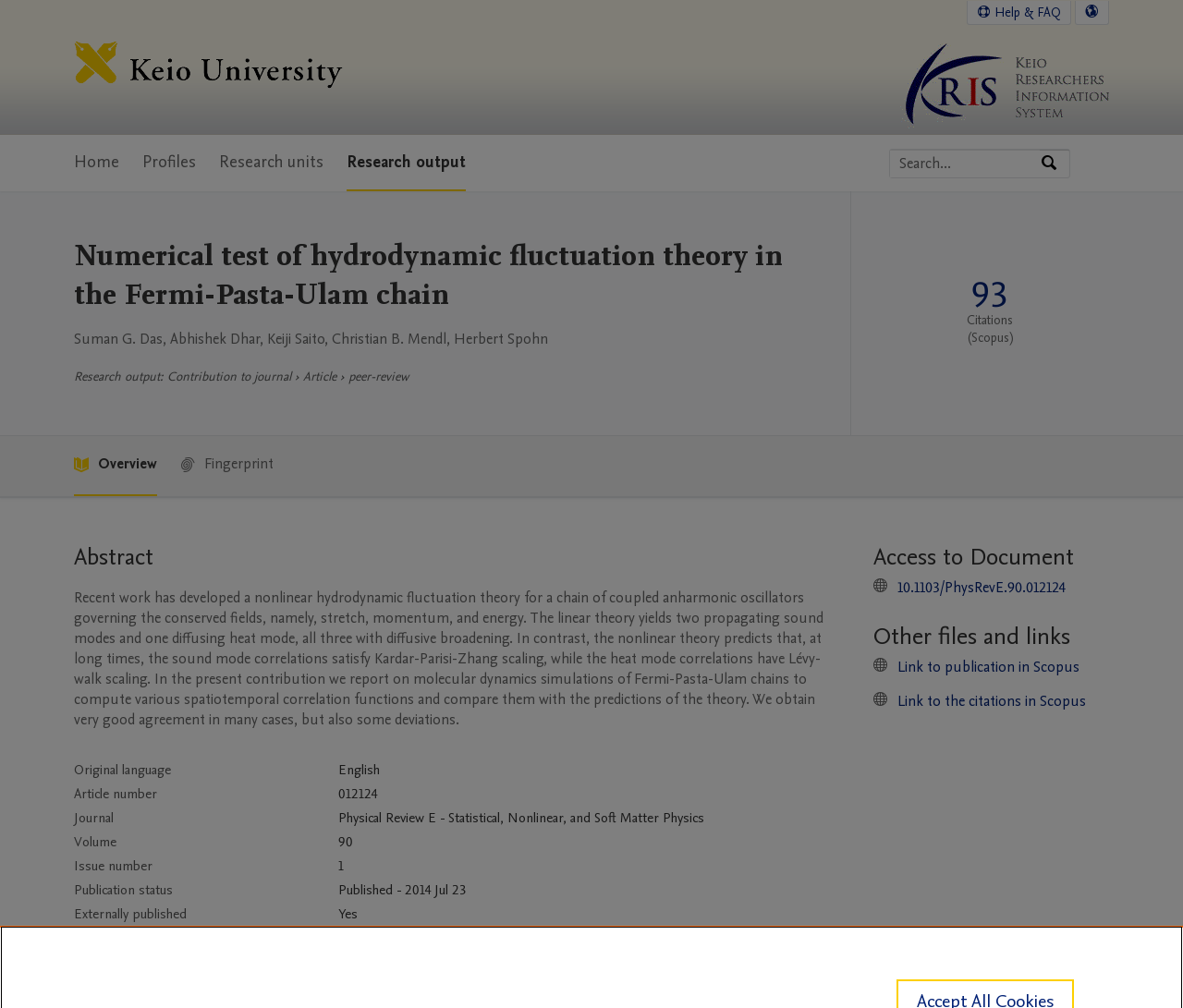Can you determine the main header of this webpage?

Numerical test of hydrodynamic fluctuation theory in the Fermi-Pasta-Ulam chain